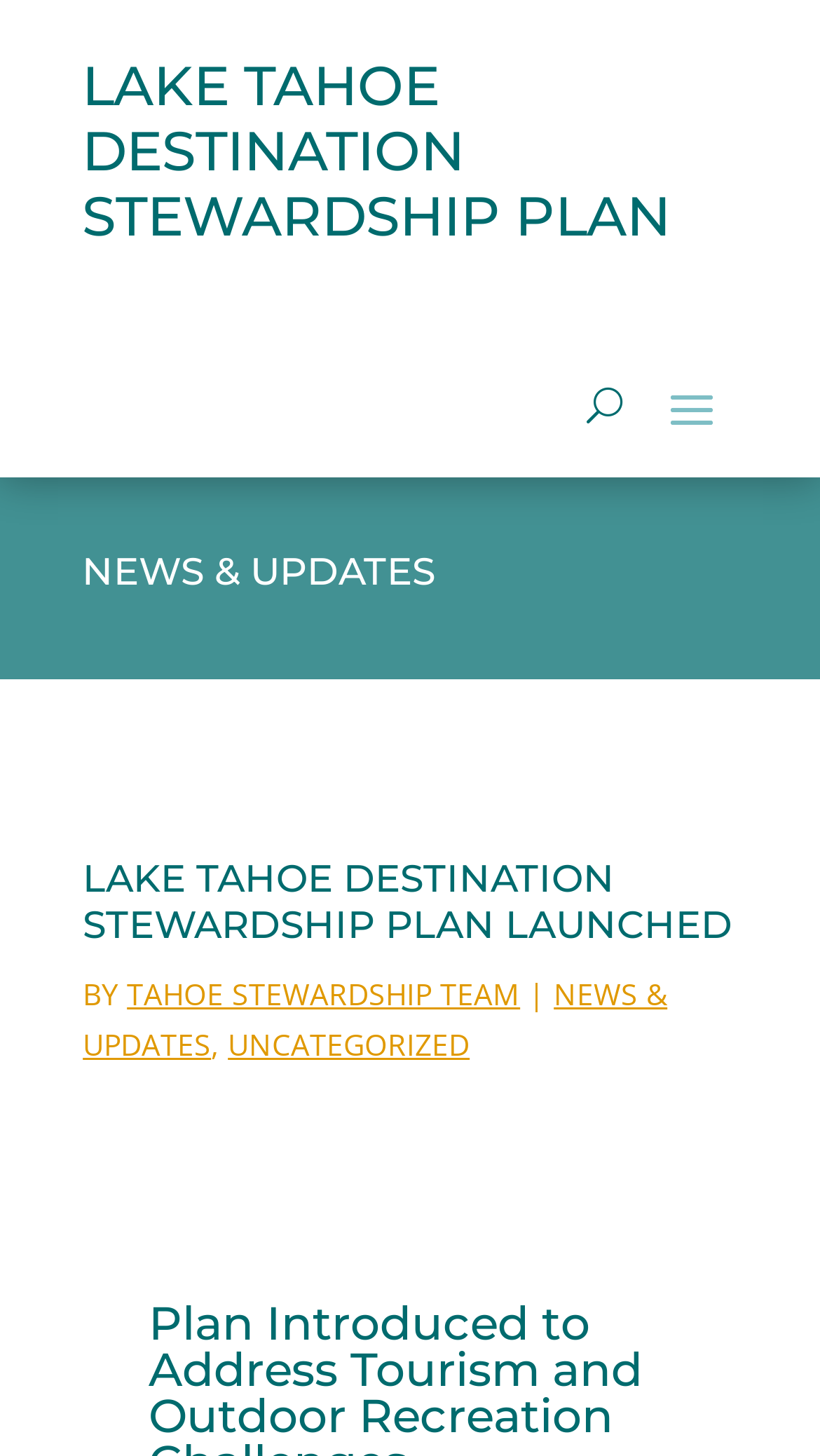Summarize the webpage with intricate details.

The webpage is about the Lake Tahoe Destination Stewardship Plan, with a prominent heading at the top center of the page. Below the heading, there is a button with the label "U" positioned towards the right side of the page. 

Underneath the button, there is a section with a heading "NEWS & UPDATES" at the top left, followed by a subheading "LAKE TAHOE DESTINATION STEWARDSHIP PLAN LAUNCHED" below it. 

To the right of the subheading, there is a paragraph of text that starts with "BY" and is followed by a link to "TAHOE STEWARDSHIP TEAM". The text also includes a link to "NEWS & UPDATES" and another link to "UNCATEGORIZED", separated by commas.